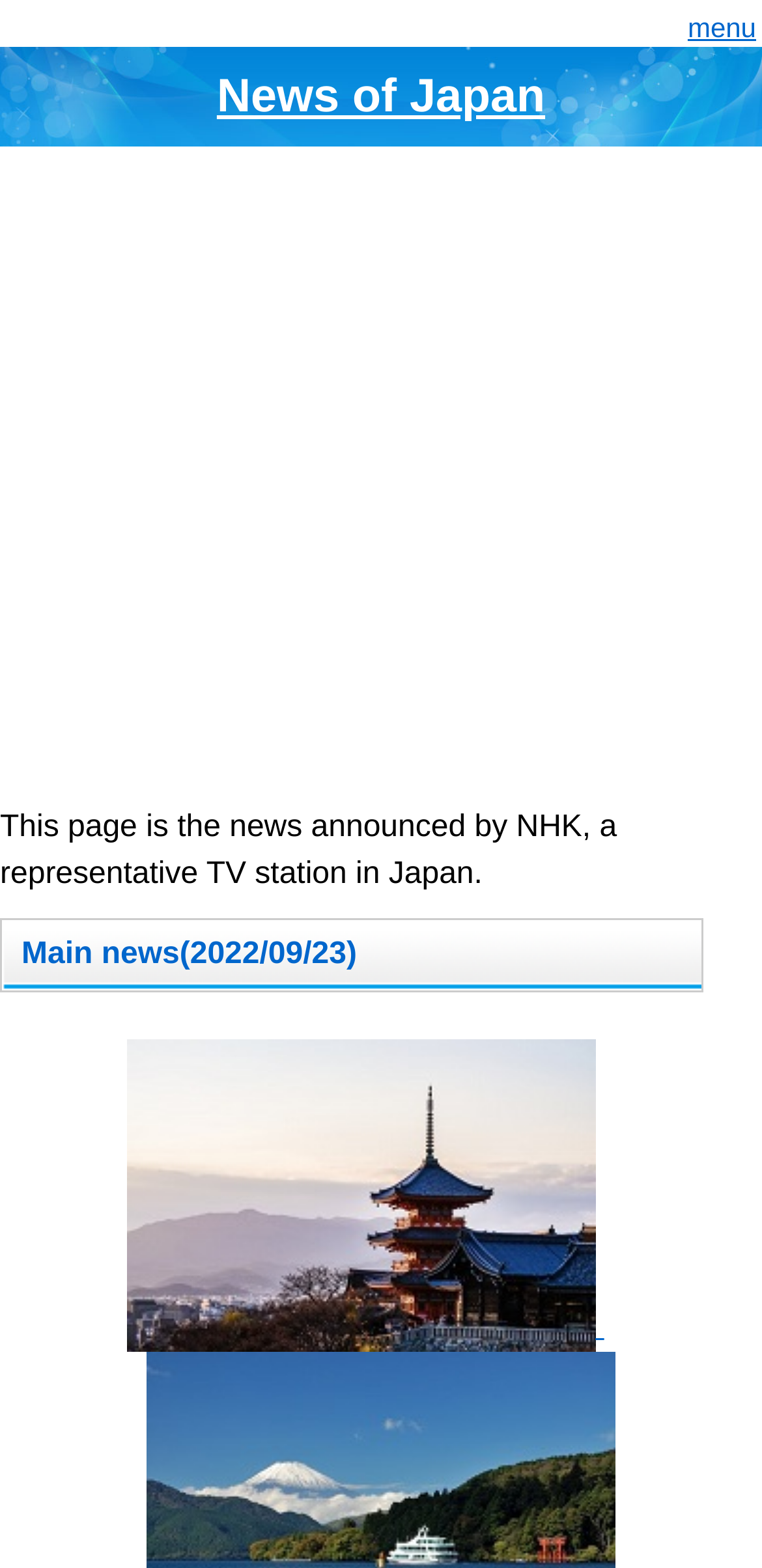Please reply to the following question with a single word or a short phrase:
What is the location mentioned in the news?

Kyoto